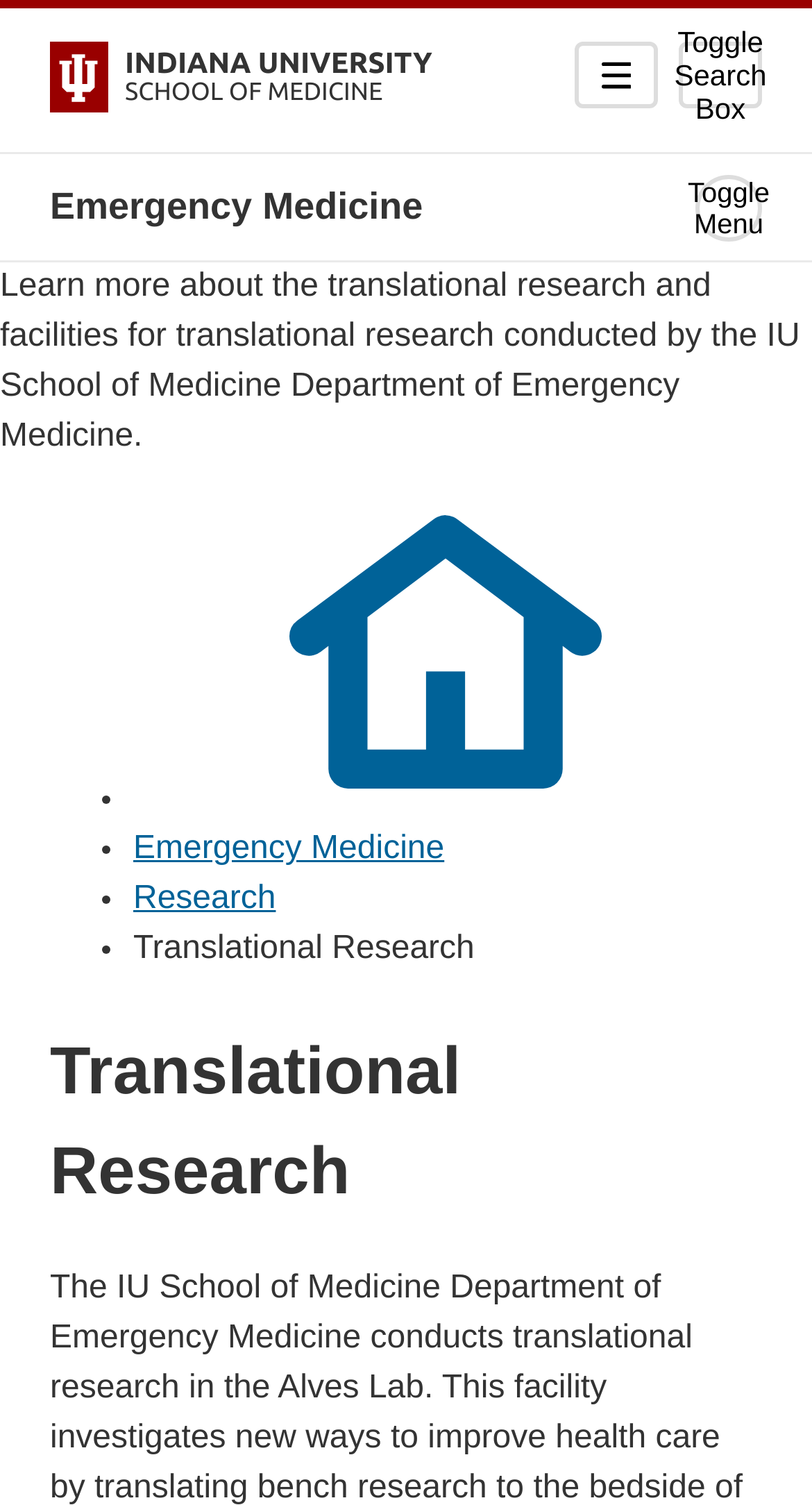Answer the question with a single word or phrase: 
What is the name of the department?

Emergency Medicine